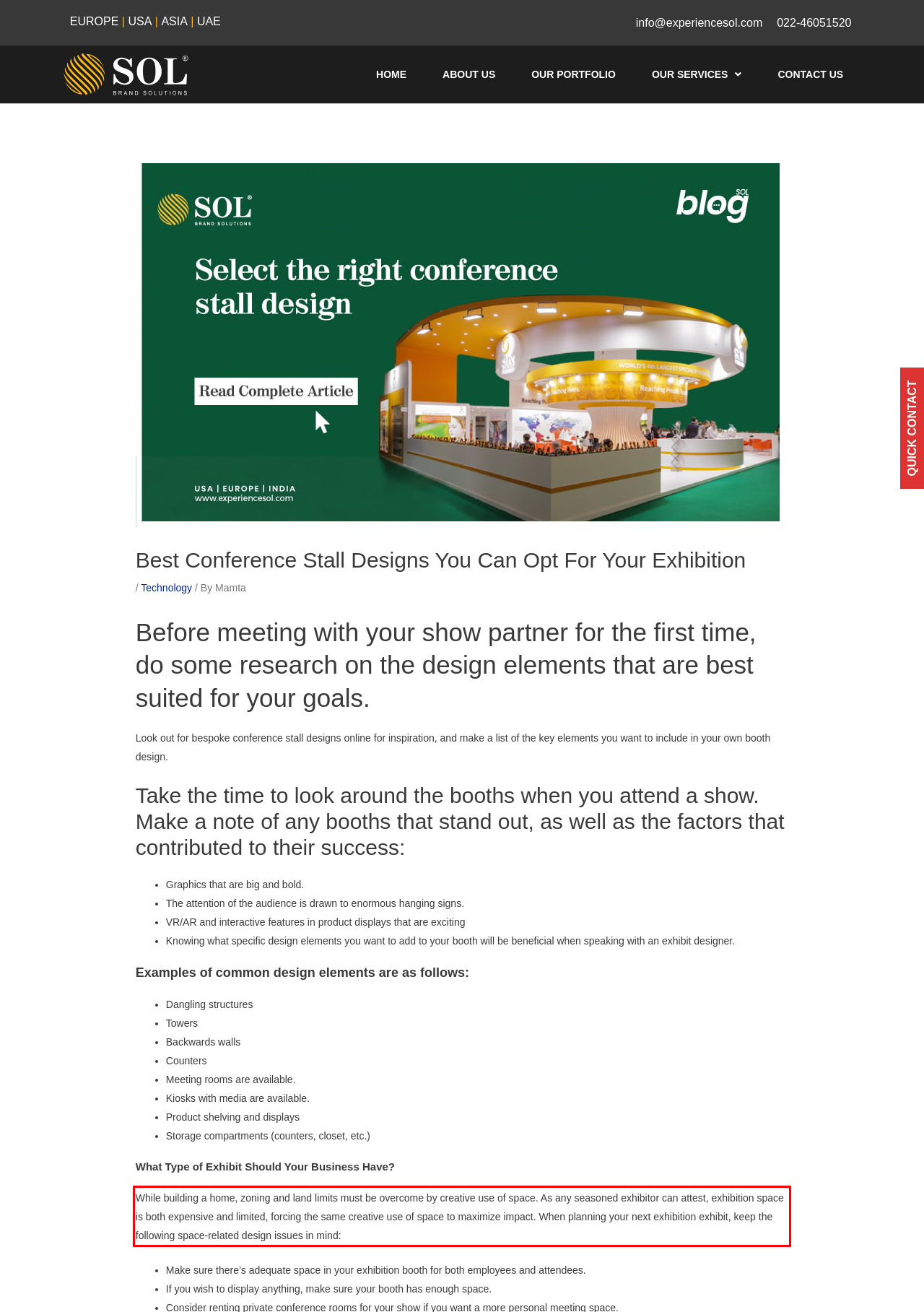Given a webpage screenshot, locate the red bounding box and extract the text content found inside it.

While building a home, zoning and land limits must be overcome by creative use of space. As any seasoned exhibitor can attest, exhibition space is both expensive and limited, forcing the same creative use of space to maximize impact. When planning your next exhibition exhibit, keep the following space-related design issues in mind: